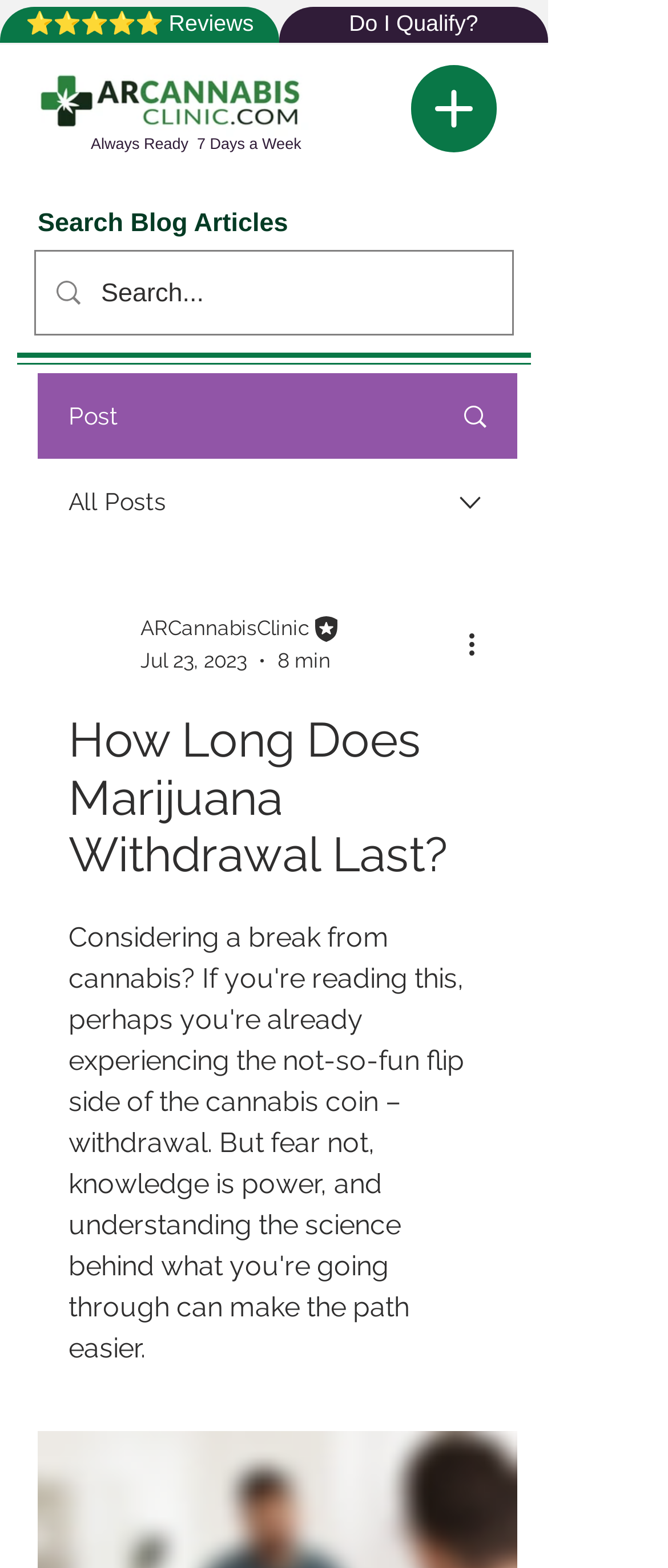Determine the coordinates of the bounding box for the clickable area needed to execute this instruction: "Search Blog Articles".

[0.056, 0.133, 0.774, 0.152]